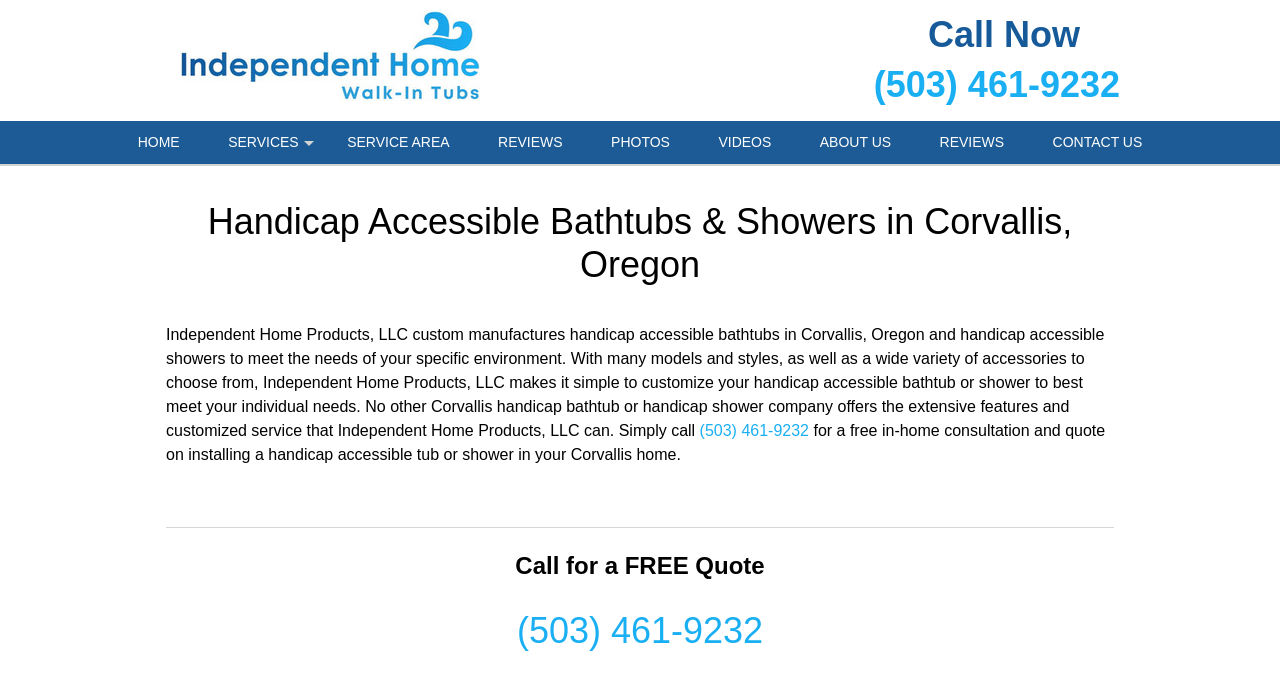Find the bounding box coordinates for the element that must be clicked to complete the instruction: "Click the 'HOME' link". The coordinates should be four float numbers between 0 and 1, indicated as [left, top, right, bottom].

[0.09, 0.178, 0.158, 0.242]